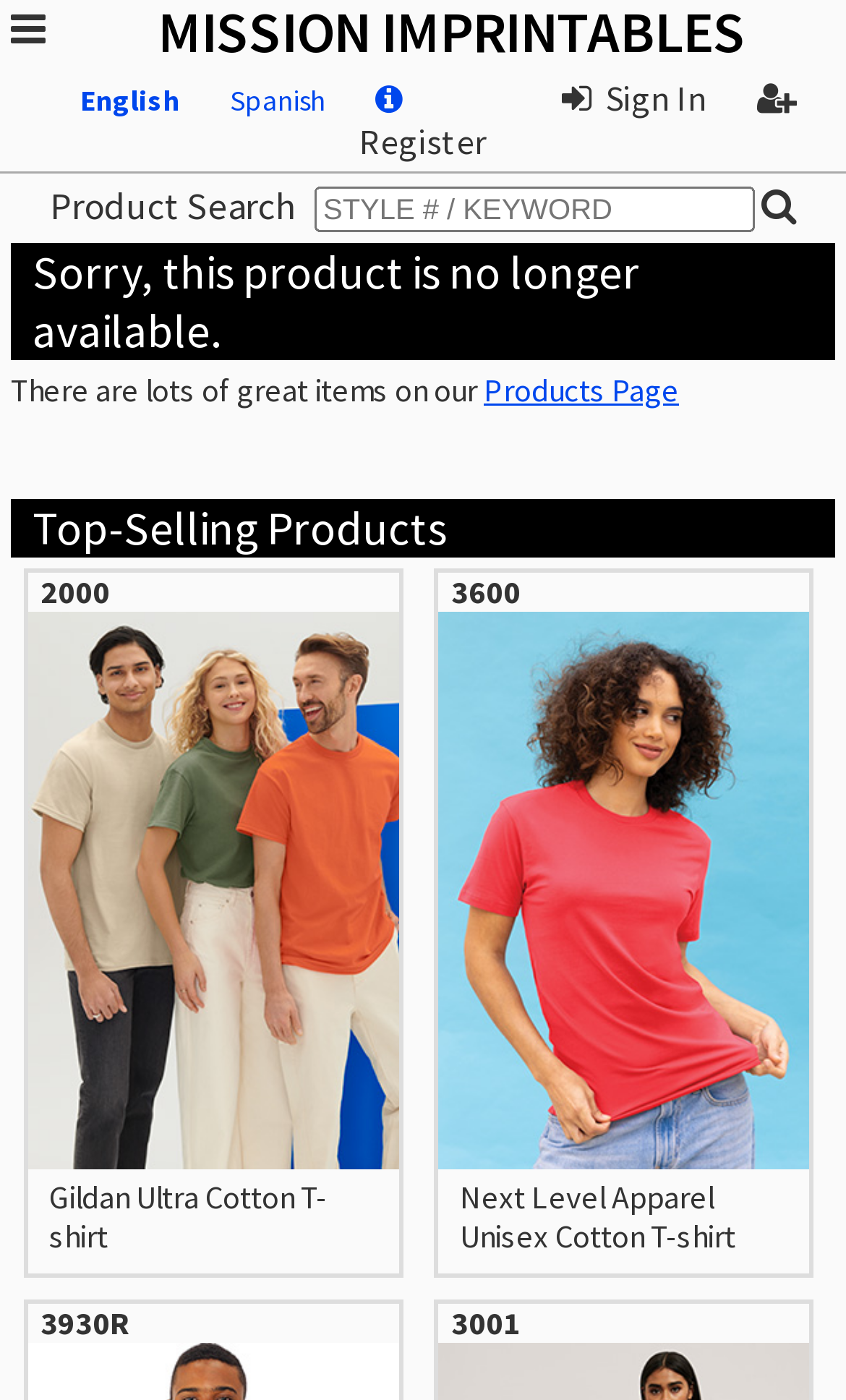Identify the bounding box coordinates of the area that should be clicked in order to complete the given instruction: "Switch to Spanish". The bounding box coordinates should be four float numbers between 0 and 1, i.e., [left, top, right, bottom].

[0.272, 0.059, 0.385, 0.085]